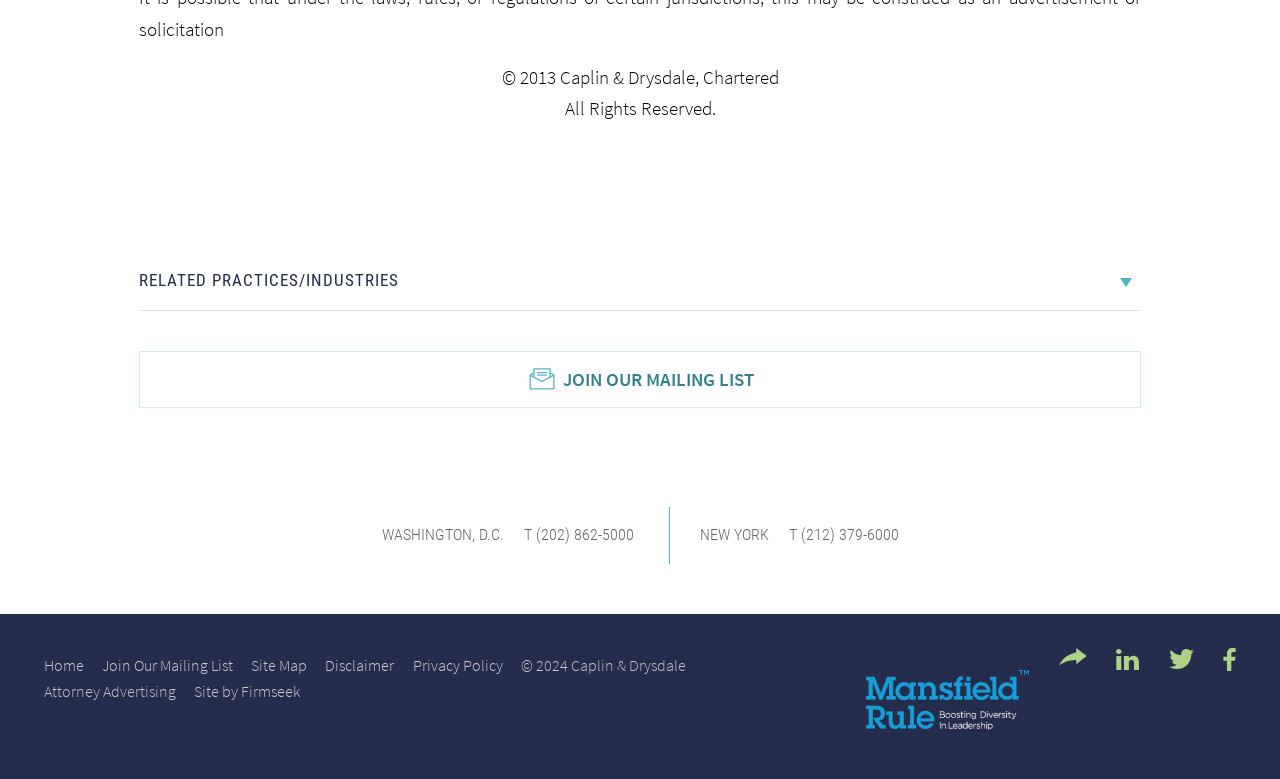What is the purpose of the 'RELATED PRACTICES/INDUSTRIES' button?
Answer with a single word or phrase, using the screenshot for reference.

To navigate to related practices or industries